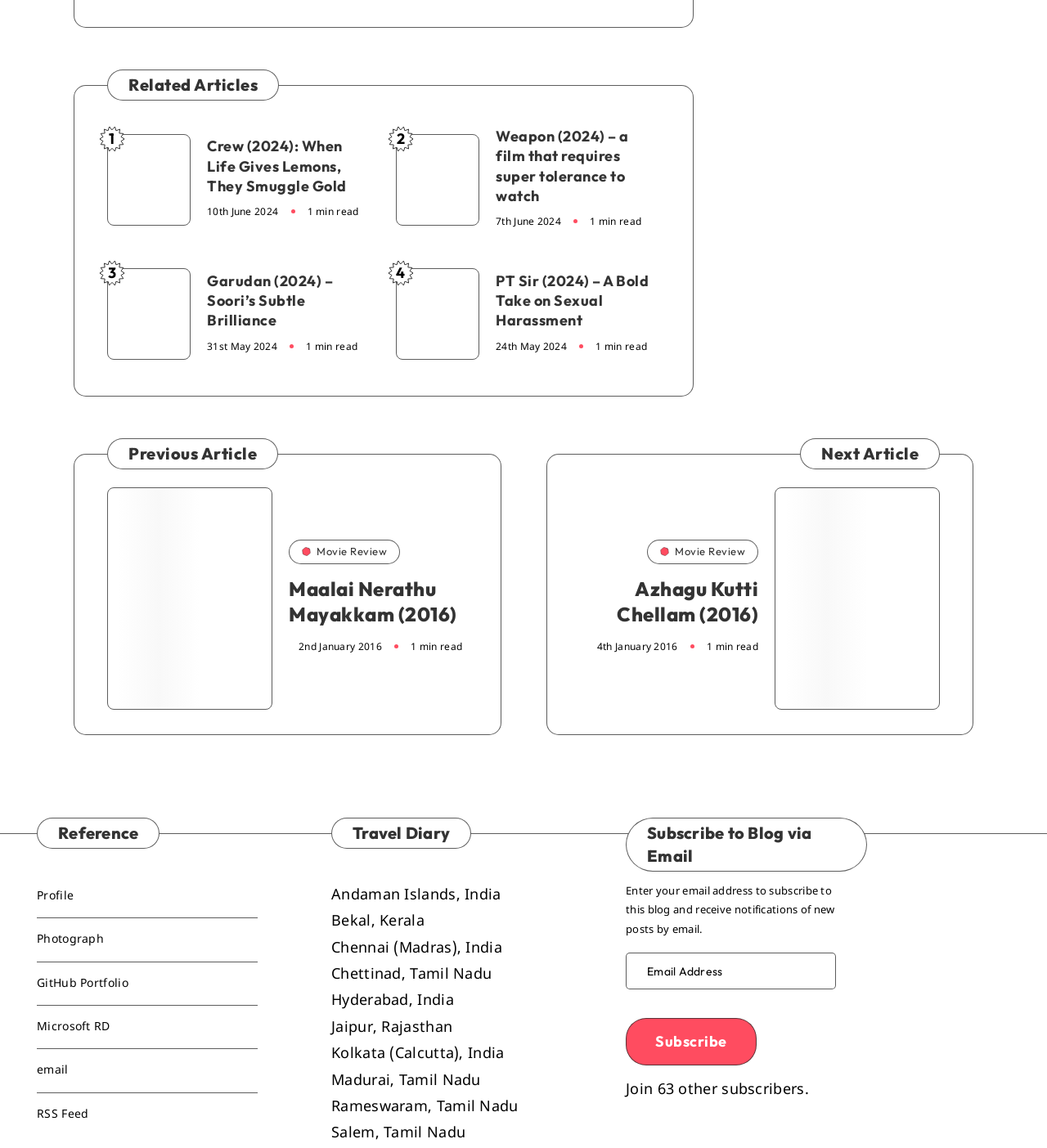Please identify the bounding box coordinates of the region to click in order to complete the given instruction: "View the 'Travel Diary'". The coordinates should be four float numbers between 0 and 1, i.e., [left, top, right, bottom].

[0.316, 0.712, 0.45, 0.739]